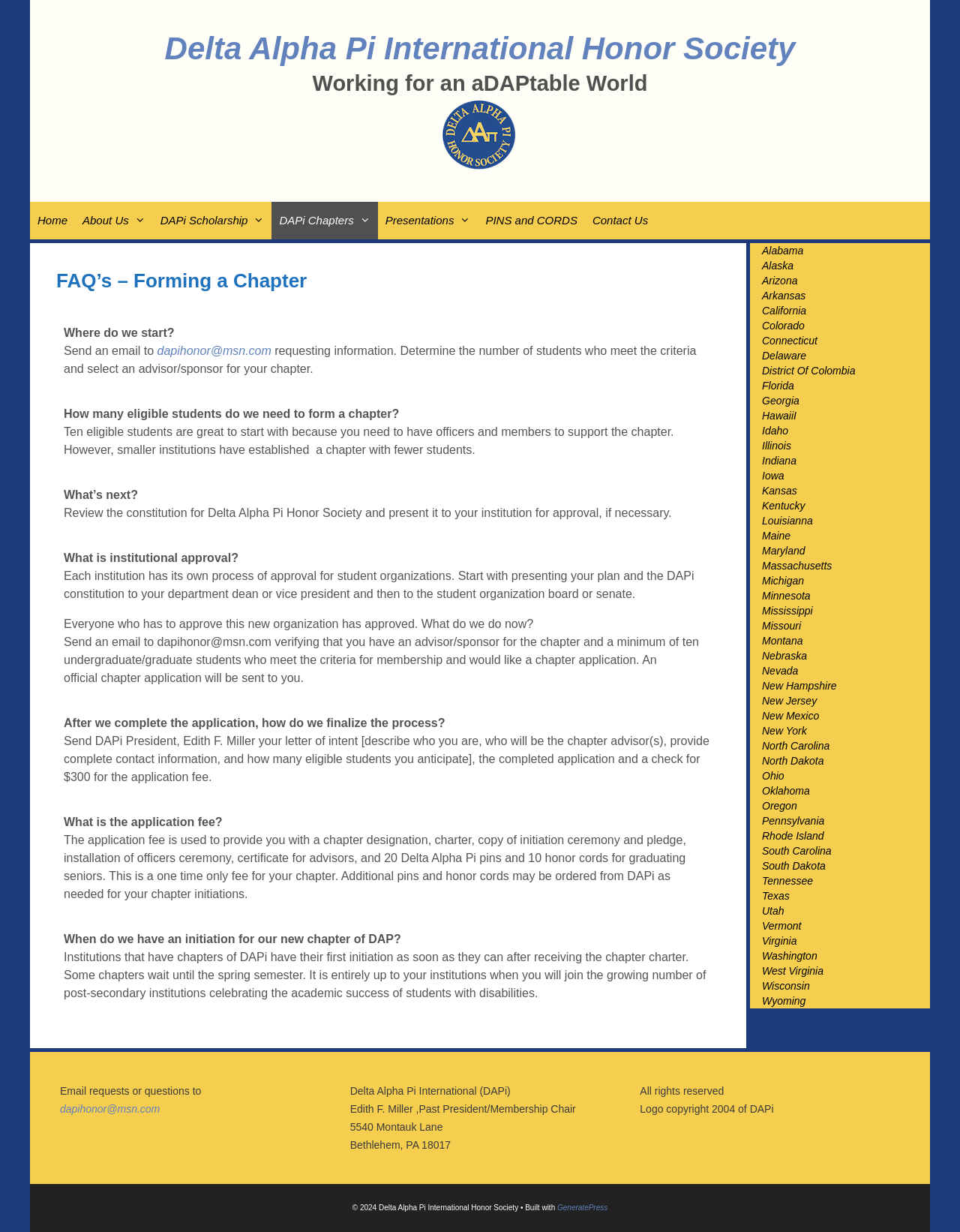Give the bounding box coordinates for the element described by: "Alaska".

[0.781, 0.209, 0.969, 0.222]